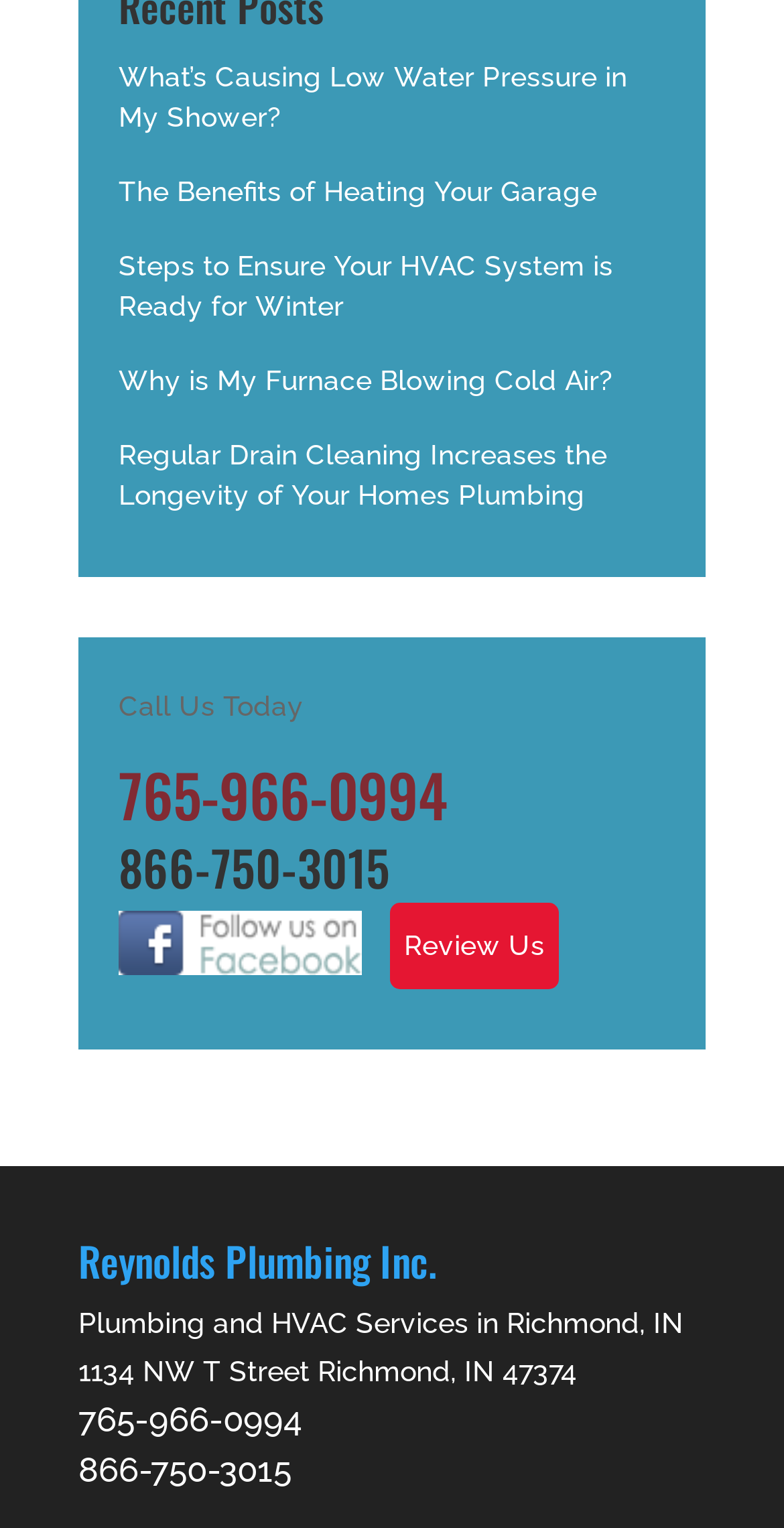Highlight the bounding box coordinates of the region I should click on to meet the following instruction: "Click the link to view plumbing and HVAC services".

[0.151, 0.621, 0.462, 0.642]